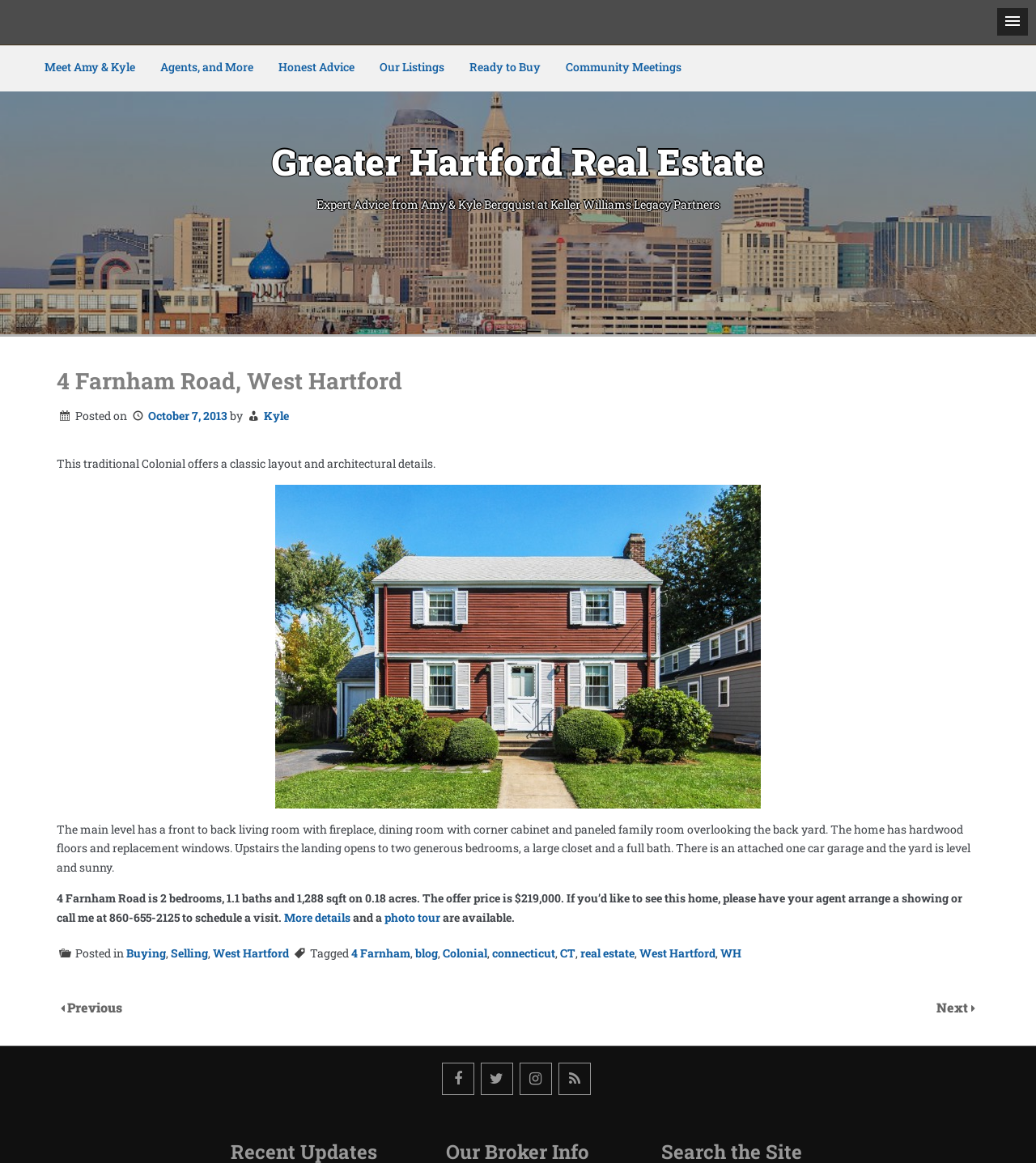Reply to the question below using a single word or brief phrase:
What type of property is 4 Farnham Road?

Colonial